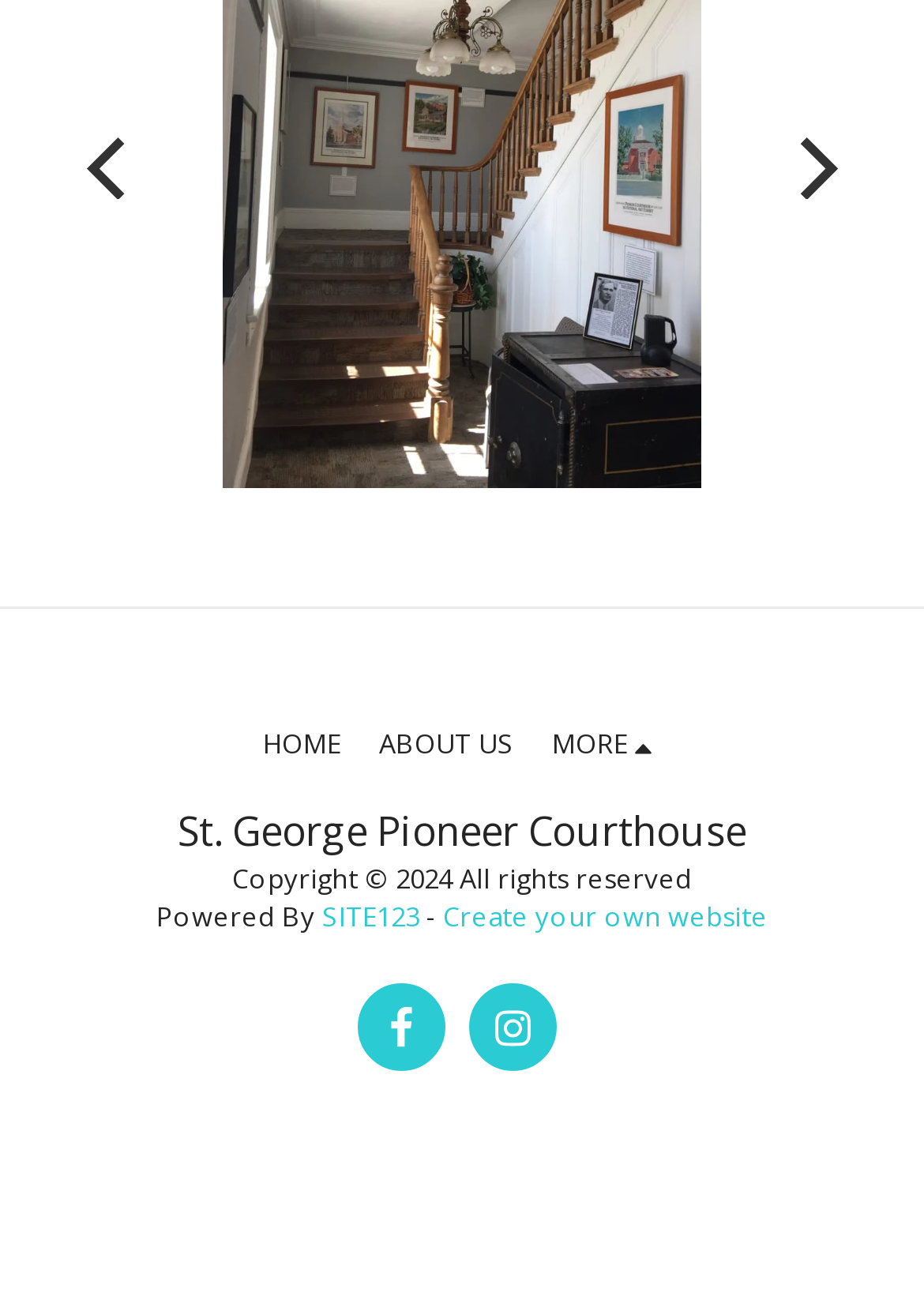How many navigation links are there?
Please provide a full and detailed response to the question.

I found the answer by looking at the link elements with the texts 'HOME', 'ABOUT US', and 'MORE' which are located at the top of the webpage.